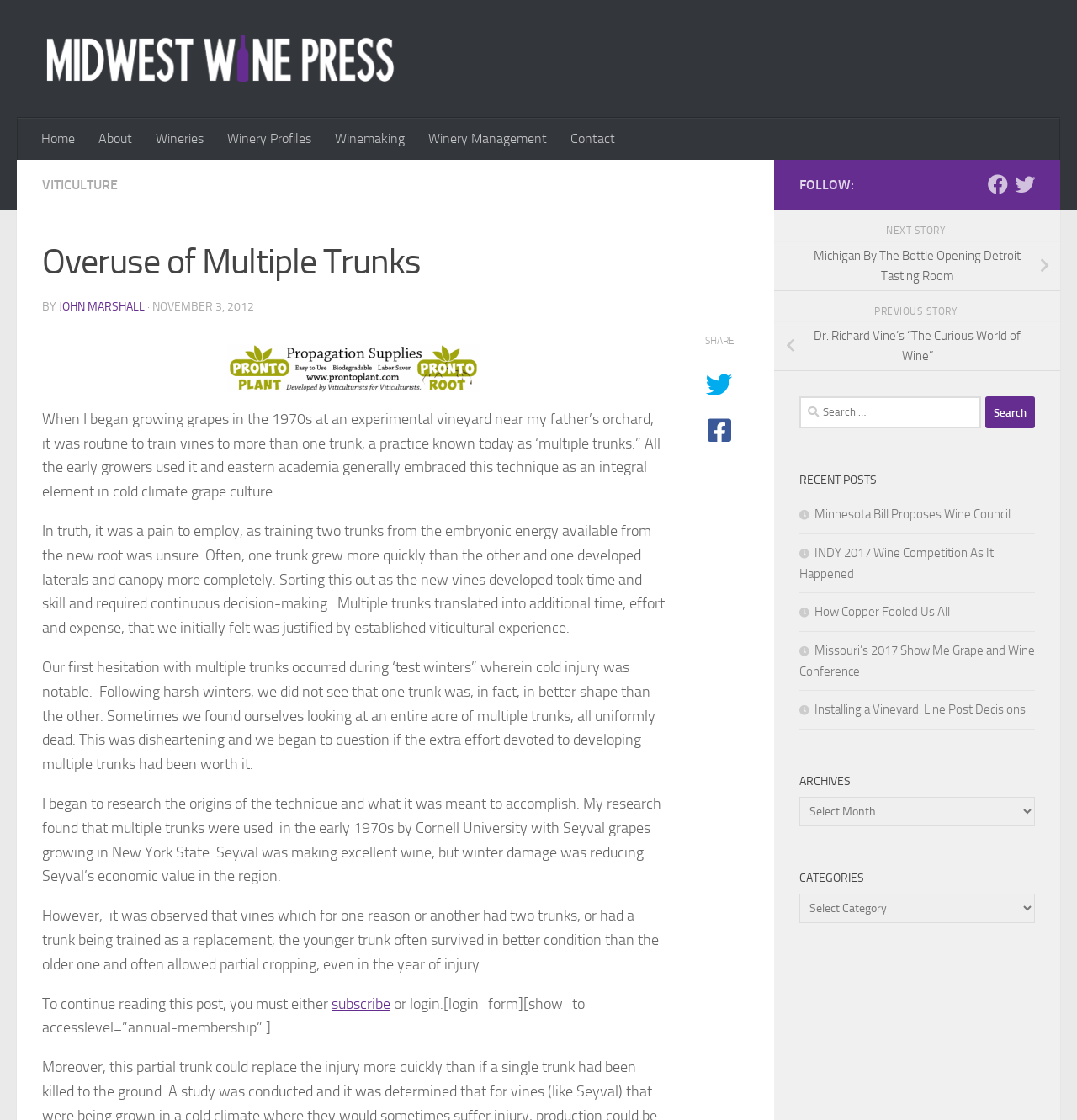Identify the main heading from the webpage and provide its text content.

Overuse of Multiple Trunks